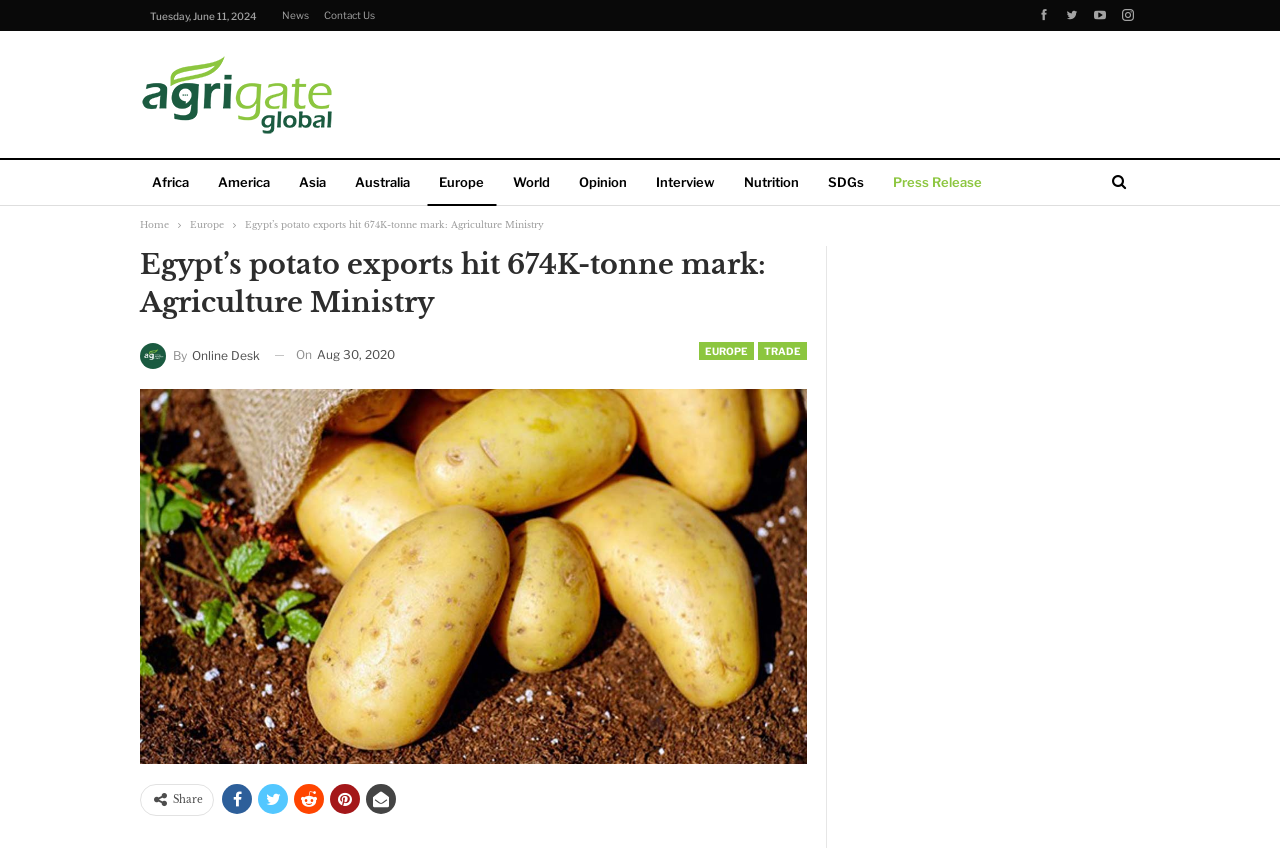Give a one-word or short phrase answer to this question: 
How many regions are listed in the webpage?

6